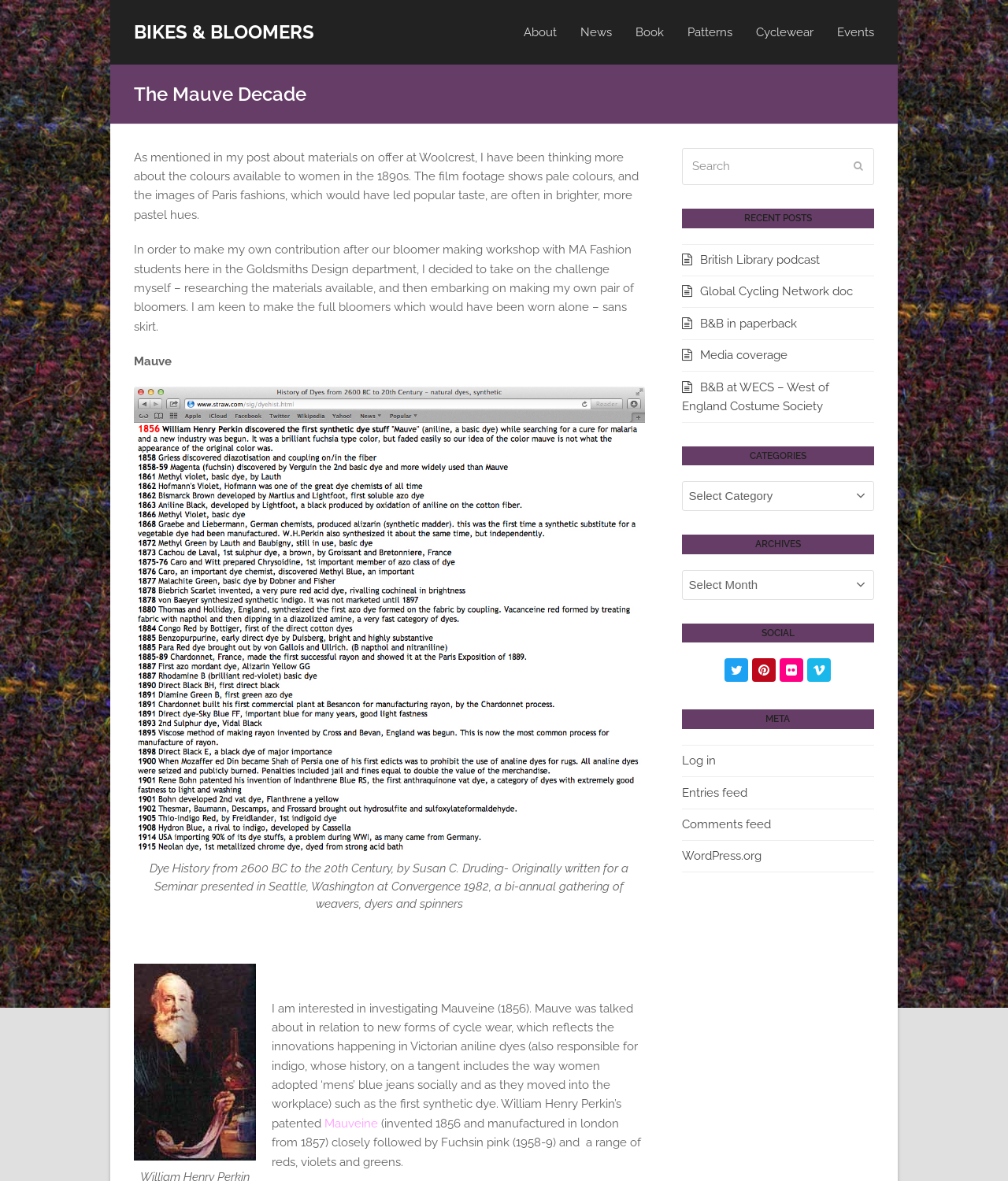Answer this question using a single word or a brief phrase:
What are the social media platforms linked on the website?

Twitter, Pinterest, Flickr, Vimeo